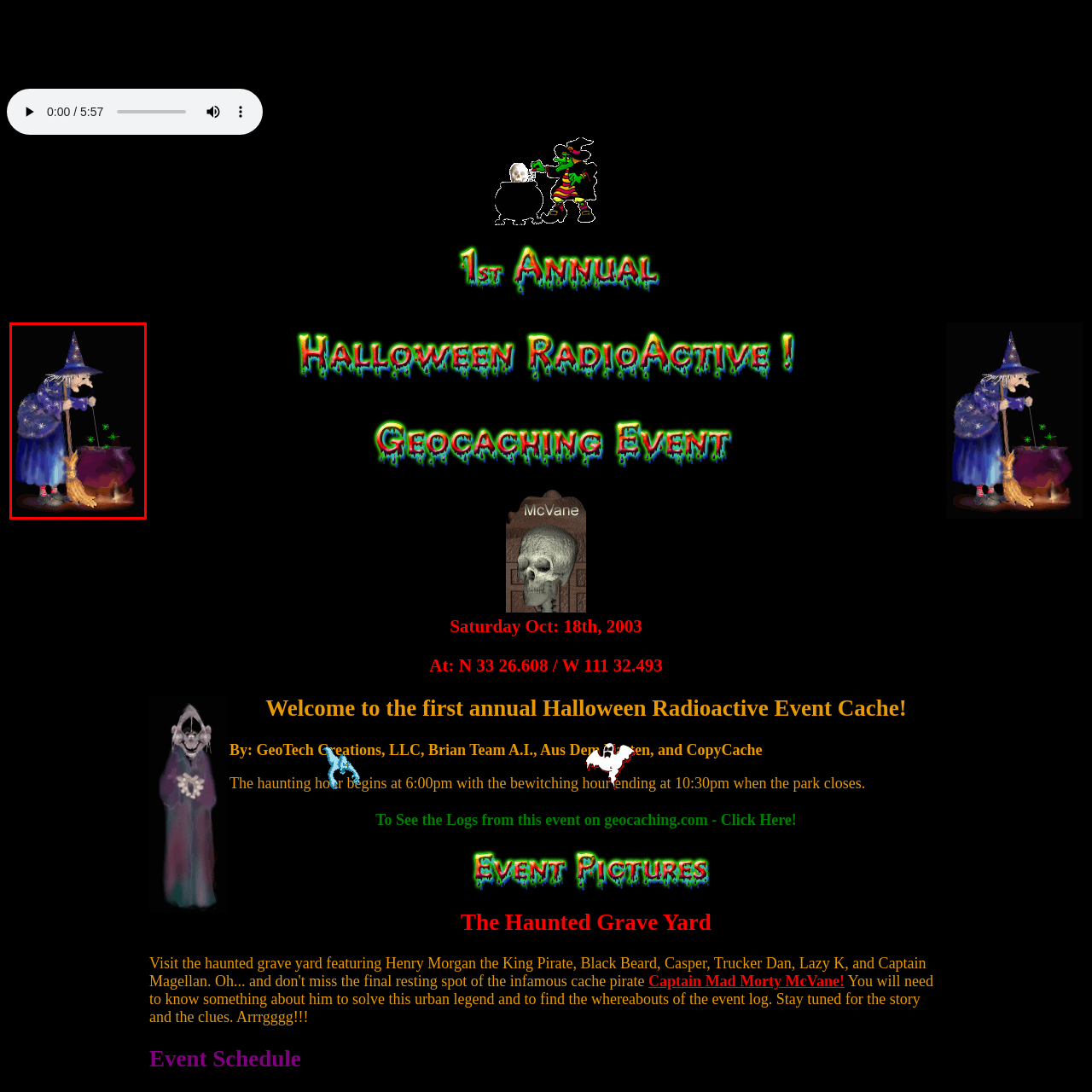Focus on the image marked by the red bounding box and offer an in-depth answer to the subsequent question based on the visual content: What is the witch adding to the cauldron?

According to the caption, the witch is leaning over the bubbling cauldron, adding mysterious ingredients, which suggests that she is in the process of brewing a potion.